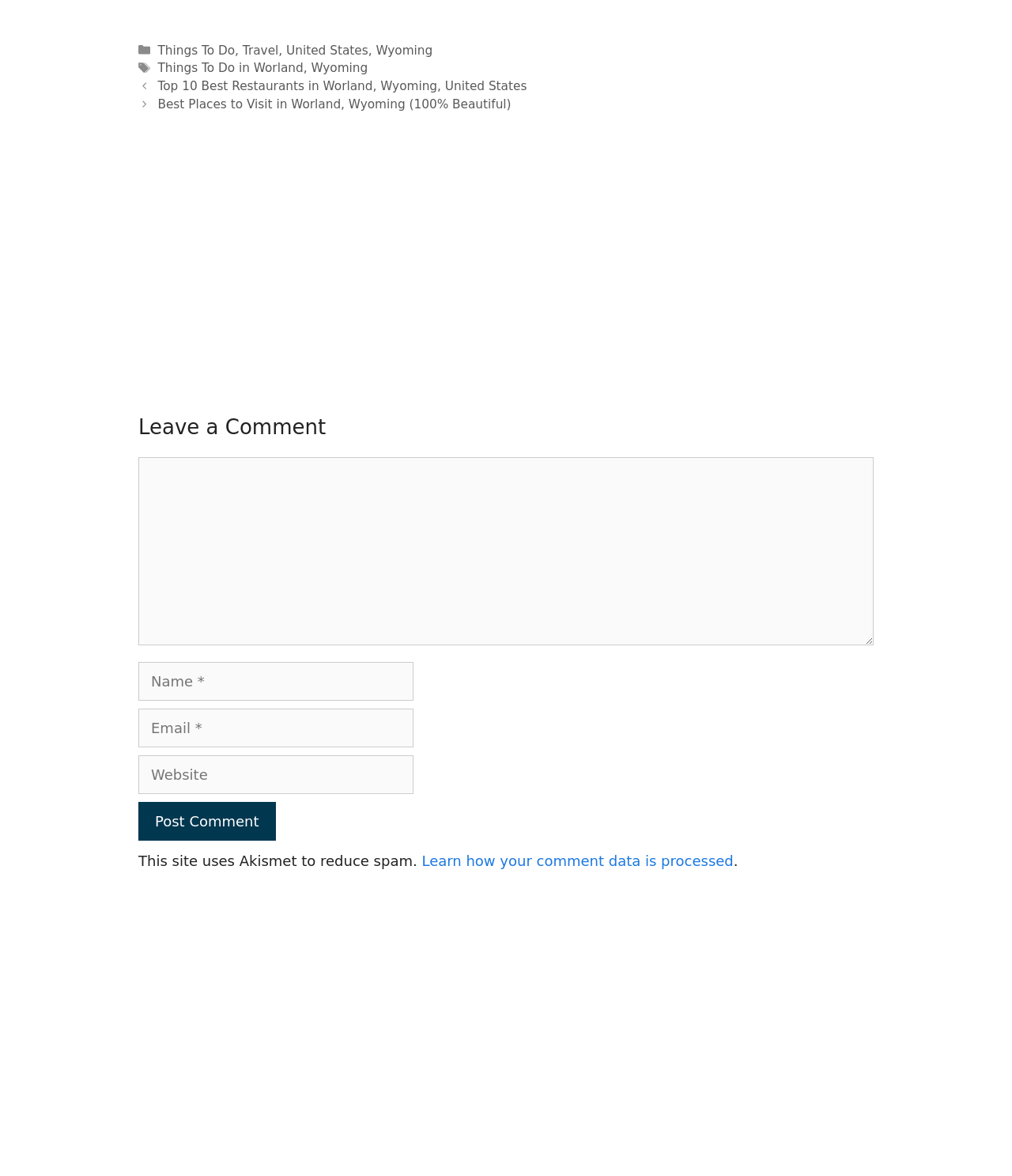What is the button label for submitting a comment?
Based on the image, answer the question with as much detail as possible.

In the comment section, I found a button labeled 'Post Comment', which is likely used to submit a user's comment after filling out the required fields.